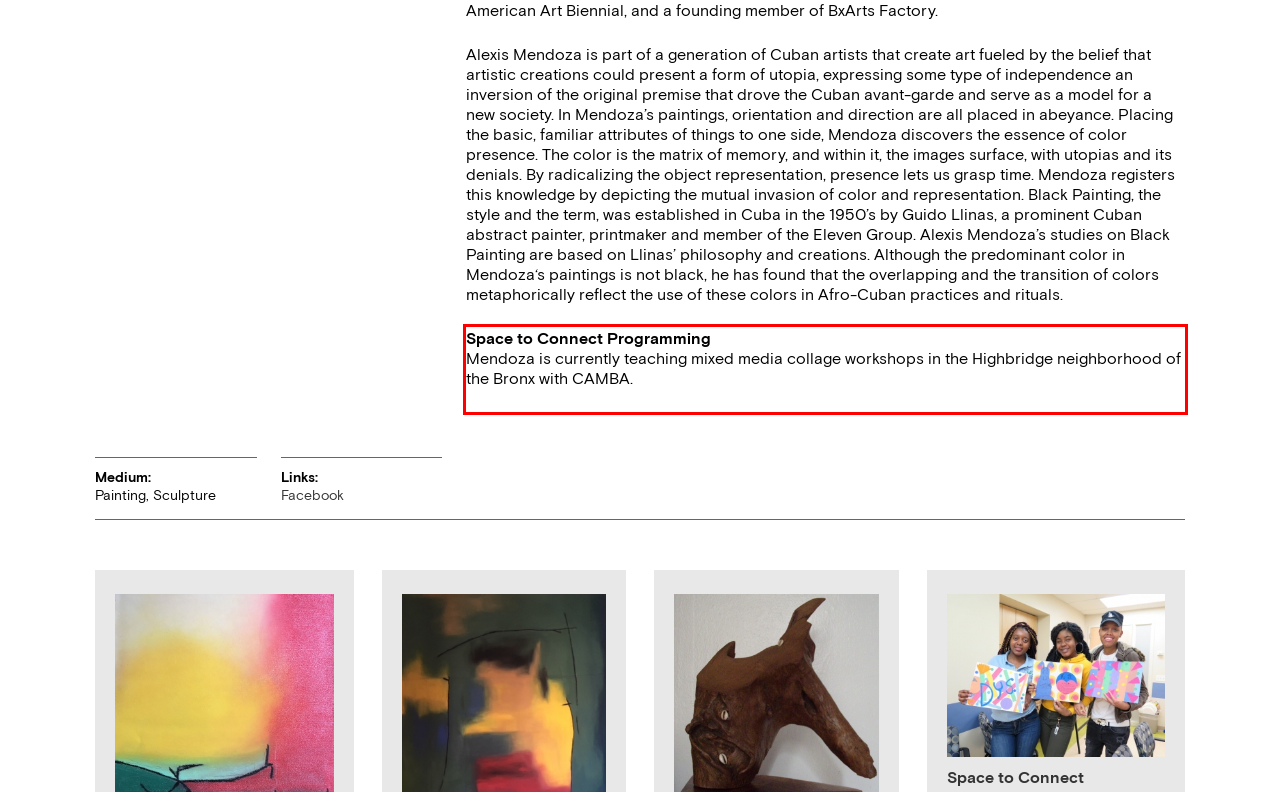You are presented with a webpage screenshot featuring a red bounding box. Perform OCR on the text inside the red bounding box and extract the content.

Space to Connect Programming Mendoza is currently teaching mixed media collage workshops in the Highbridge neighborhood of the Bronx with CAMBA.